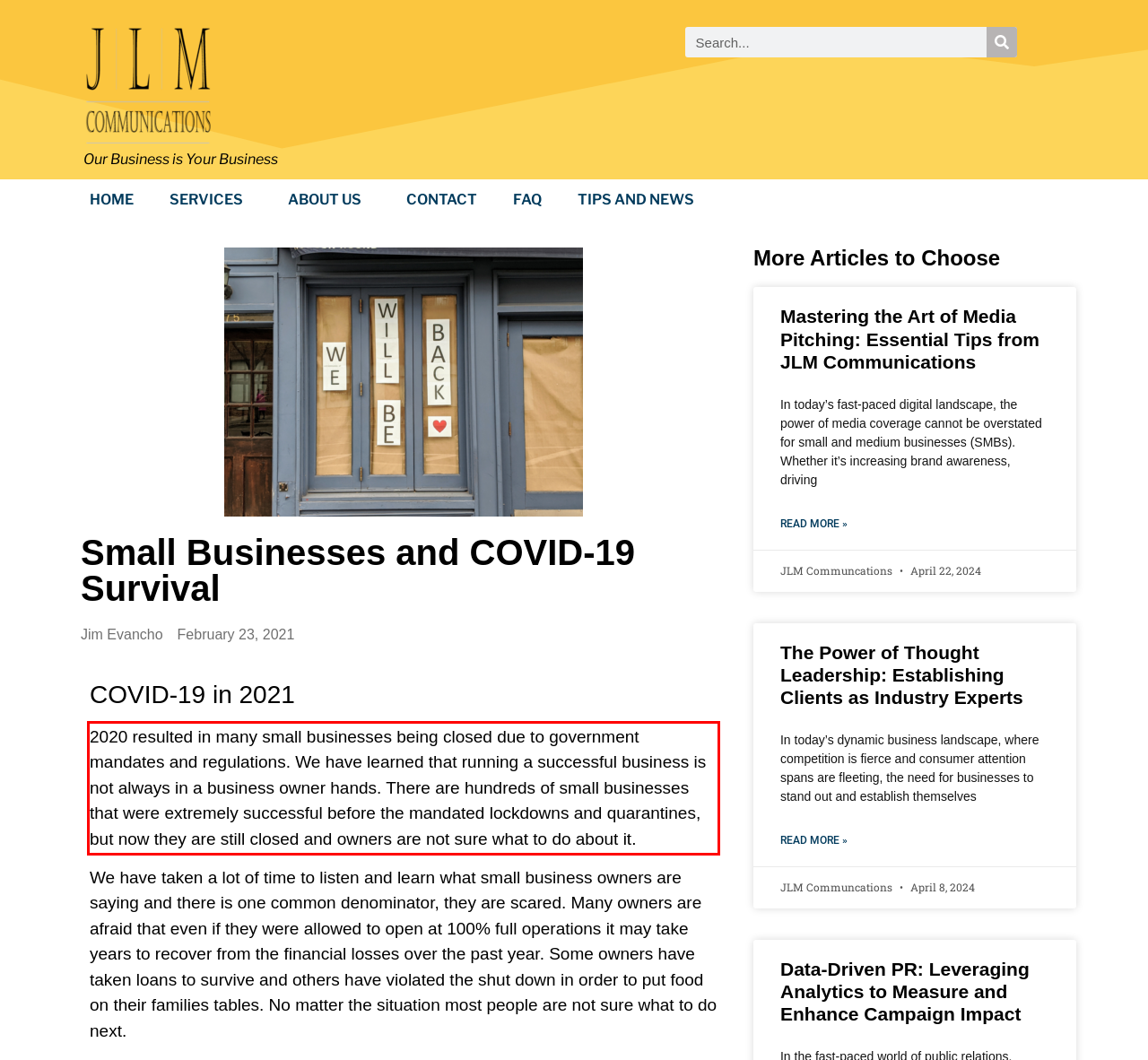From the provided screenshot, extract the text content that is enclosed within the red bounding box.

2020 resulted in many small businesses being closed due to government mandates and regulations. We have learned that running a successful business is not always in a business owner hands. There are hundreds of small businesses that were extremely successful before the mandated lockdowns and quarantines, but now they are still closed and owners are not sure what to do about it.